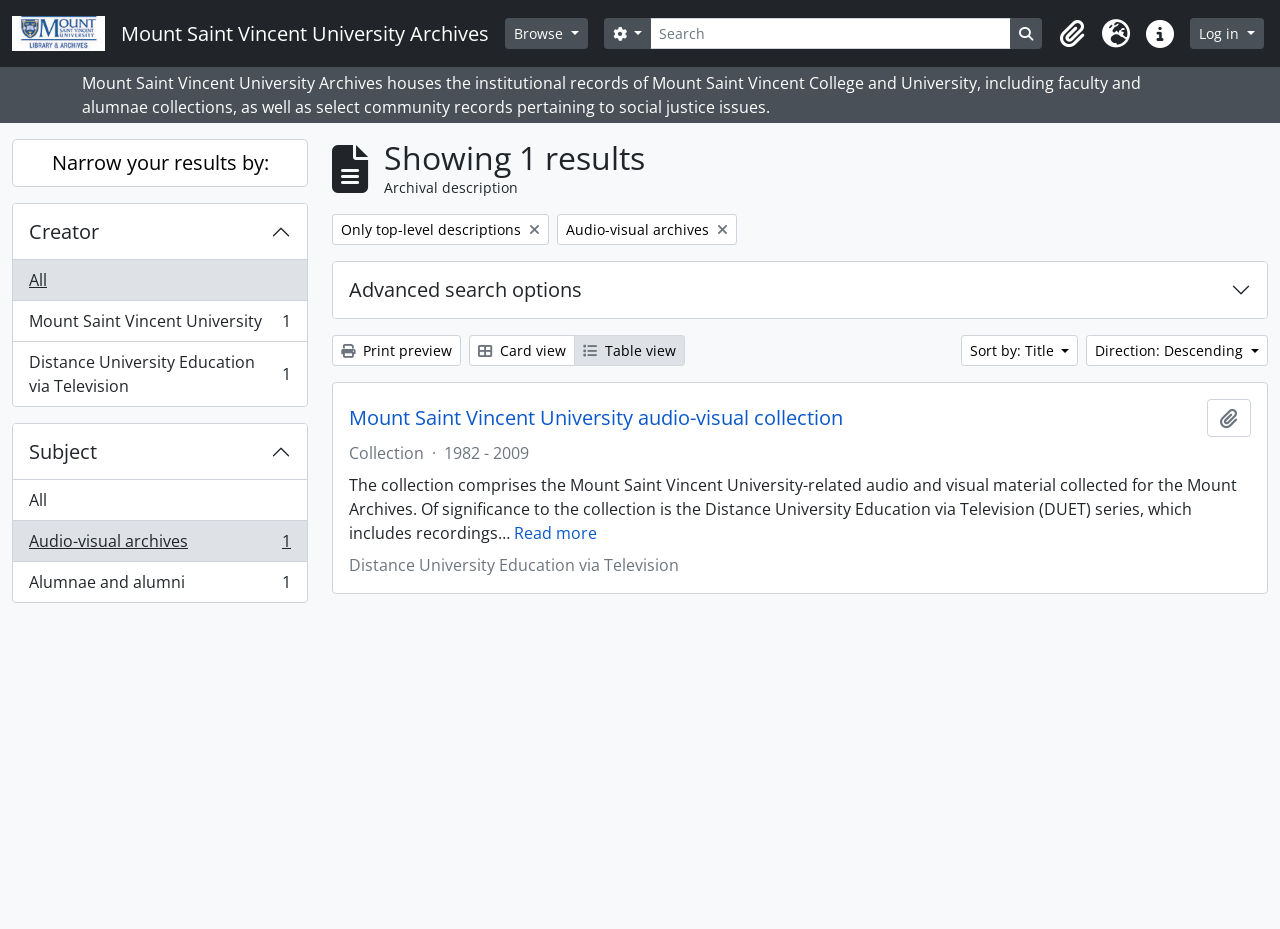Please determine the heading text of this webpage.

Showing 1 results